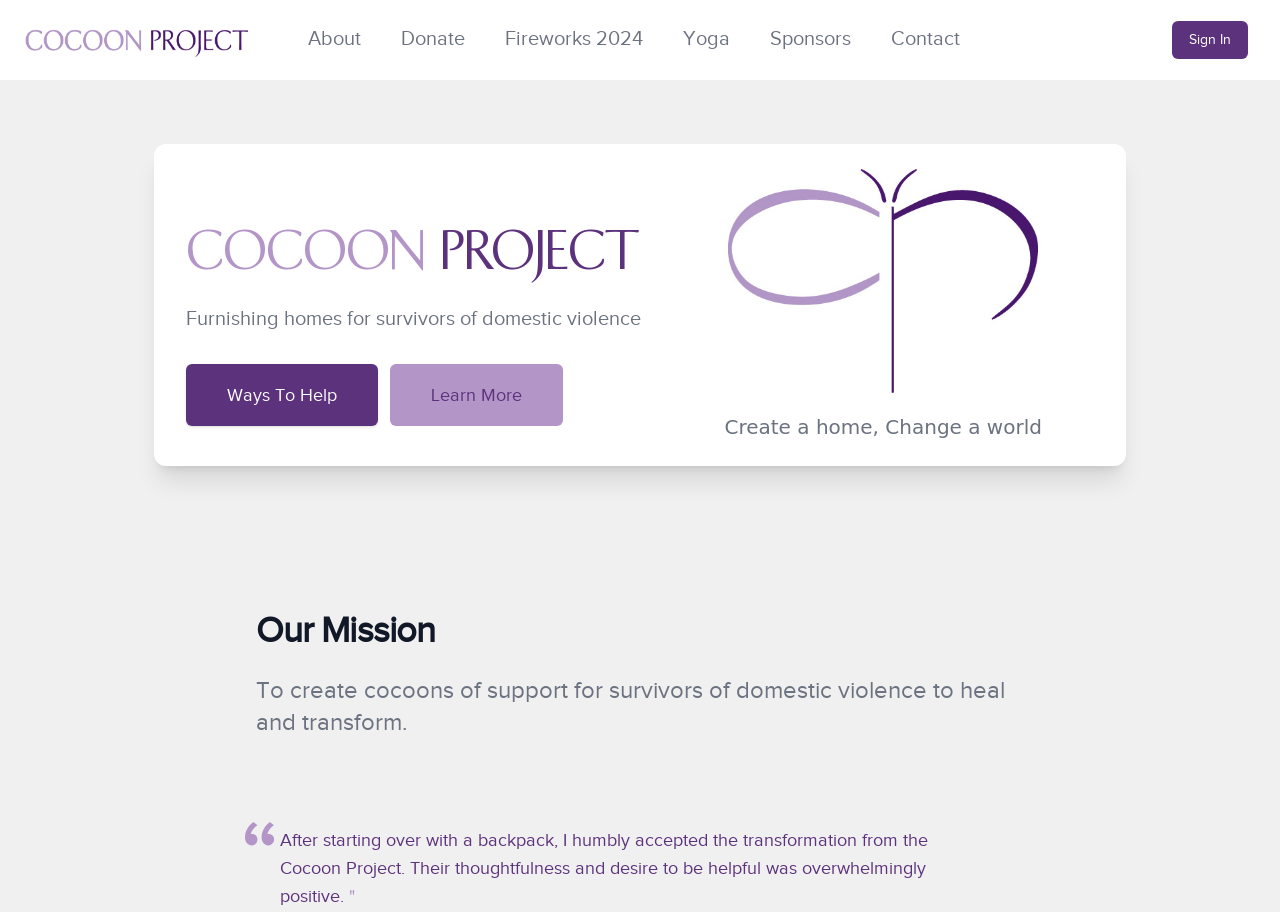Give a detailed account of the webpage.

The webpage is about the Cocoon Project, a organization that furnishes homes for survivors of domestic violence. At the top left, there is a logo image of the Cocoon Project. Below the logo, there is a navigation menu with links to "About", "Donate", "Fireworks 2024", "Yoga", "Sponsors", and "Contact". On the top right, there is a button to open a user menu to sign in.

The main content of the webpage is divided into sections. The first section has a heading "COCOON PROJECT" and a subheading that describes the organization's mission. Below the subheading, there are two links, "Ways To Help" and "Learn More", which are positioned side by side.

Below the links, there is an image of the Cocoon Project Furniture Movers. Next to the image, there is a text "Create a home, Change a world", which is the same as the meta description. 

The next section has a heading "Our Mission" and a paragraph that describes the organization's goal. Below the paragraph, there is a testimonial from a survivor of domestic violence, which is enclosed in quotation marks. The testimonial is positioned at the bottom of the page.